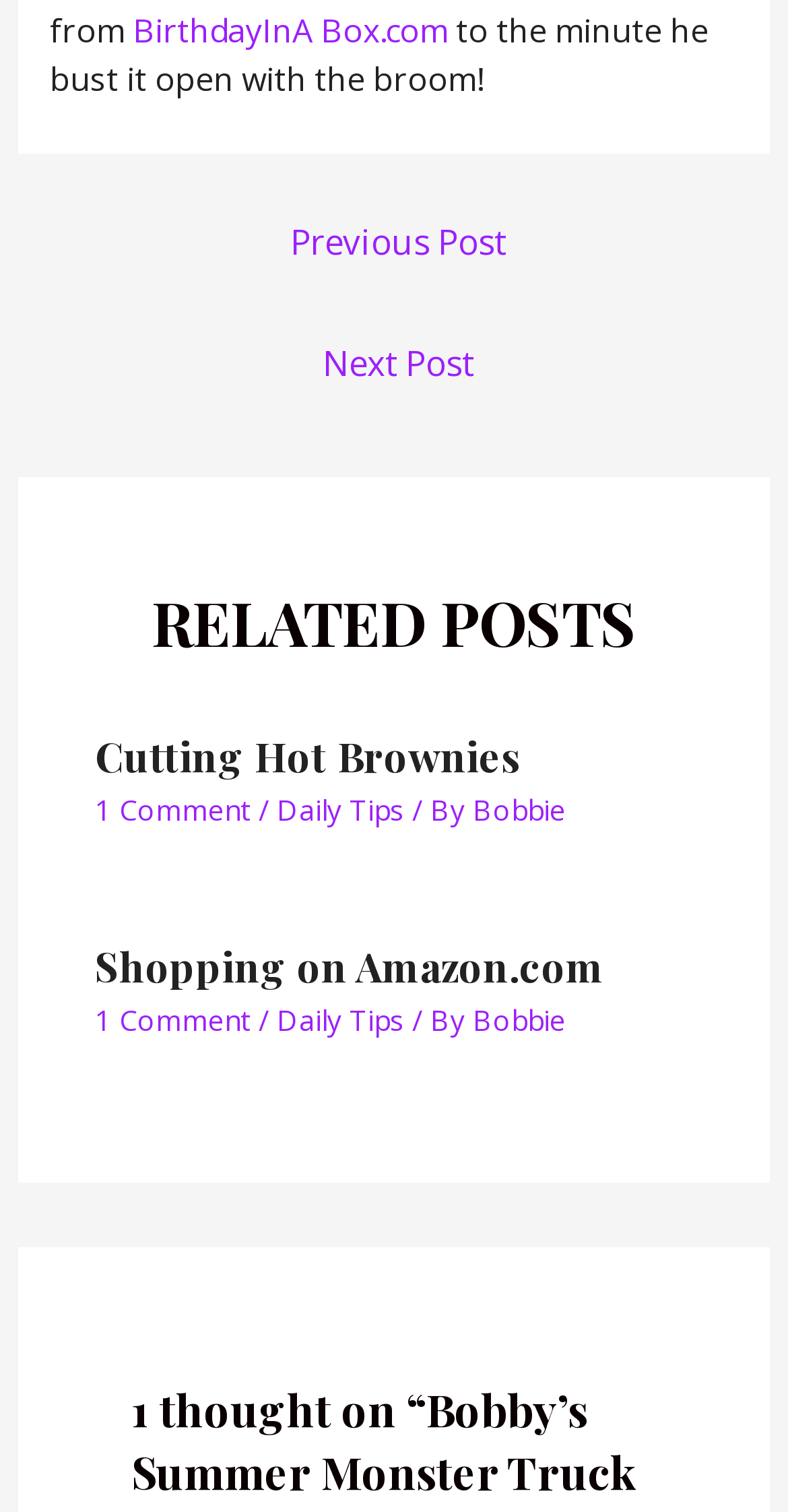Find the bounding box coordinates for the area you need to click to carry out the instruction: "go to next post". The coordinates should be four float numbers between 0 and 1, indicated as [left, top, right, bottom].

[0.027, 0.216, 0.983, 0.27]